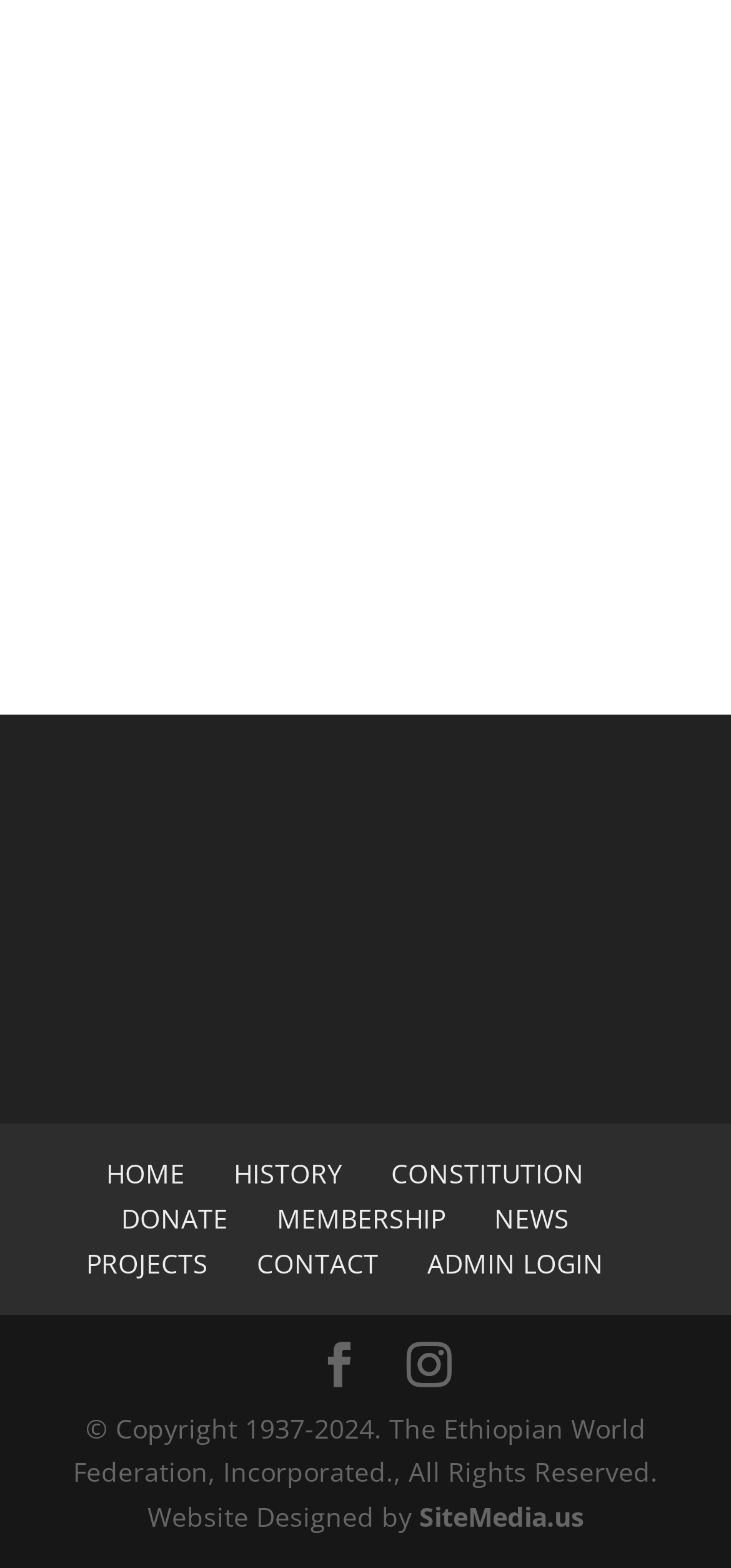Given the description of a UI element: "Donate", identify the bounding box coordinates of the matching element in the webpage screenshot.

[0.165, 0.766, 0.312, 0.788]